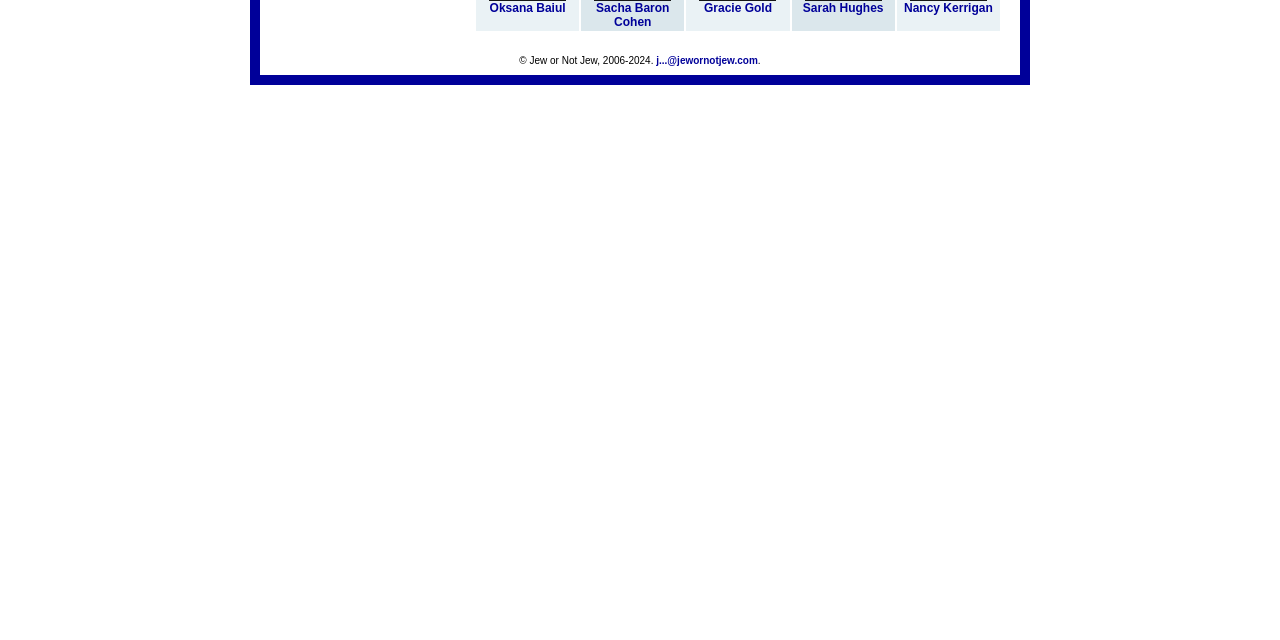Identify the bounding box for the element characterized by the following description: "j...@jewornotjew.com".

[0.513, 0.085, 0.592, 0.102]